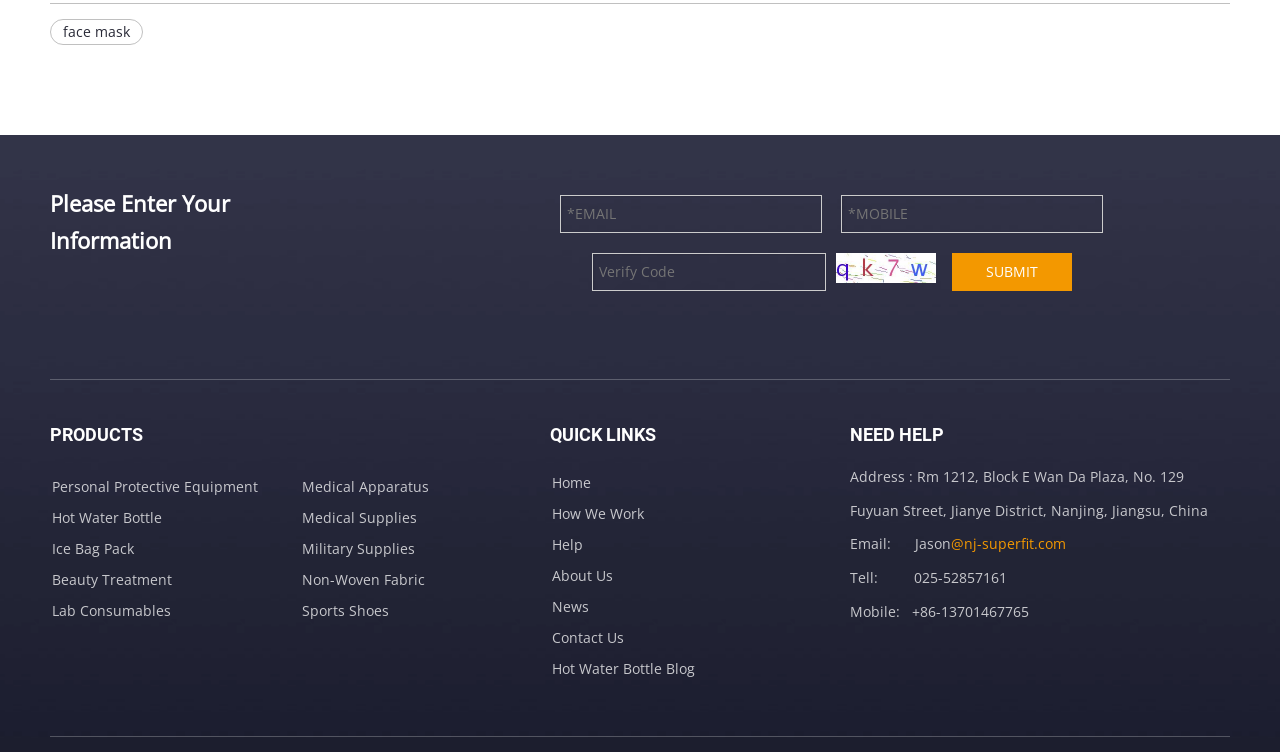Find the bounding box coordinates for the element described here: "name="extend1" placeholder="*EMAIL"".

[0.438, 0.211, 0.643, 0.262]